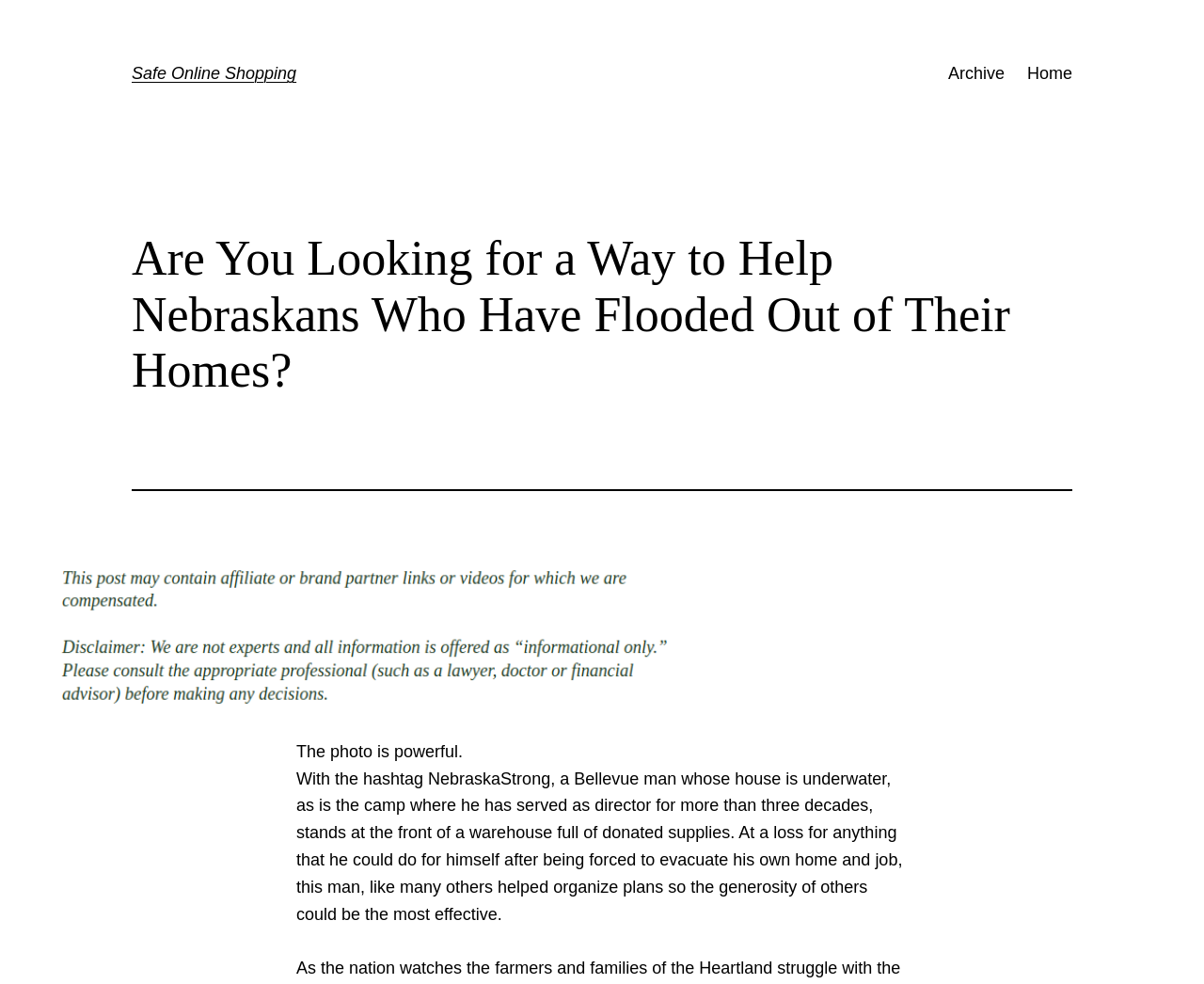What is the name of the hashtag mentioned?
Based on the screenshot, provide your answer in one word or phrase.

NebraskaStrong